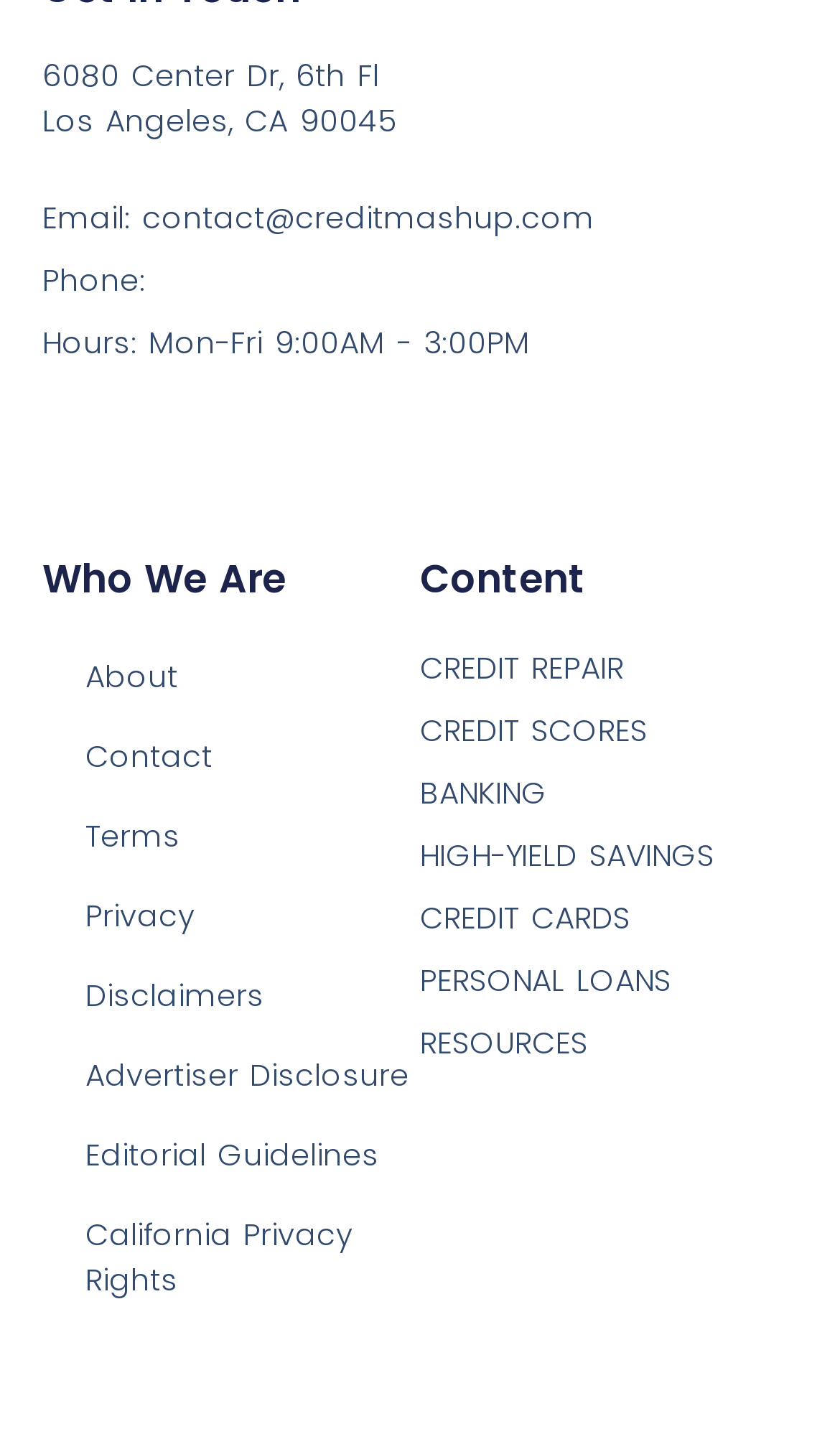Please answer the following question using a single word or phrase: 
What is the company's address?

6080 Center Dr, 6th Fl, Los Angeles, CA 90045